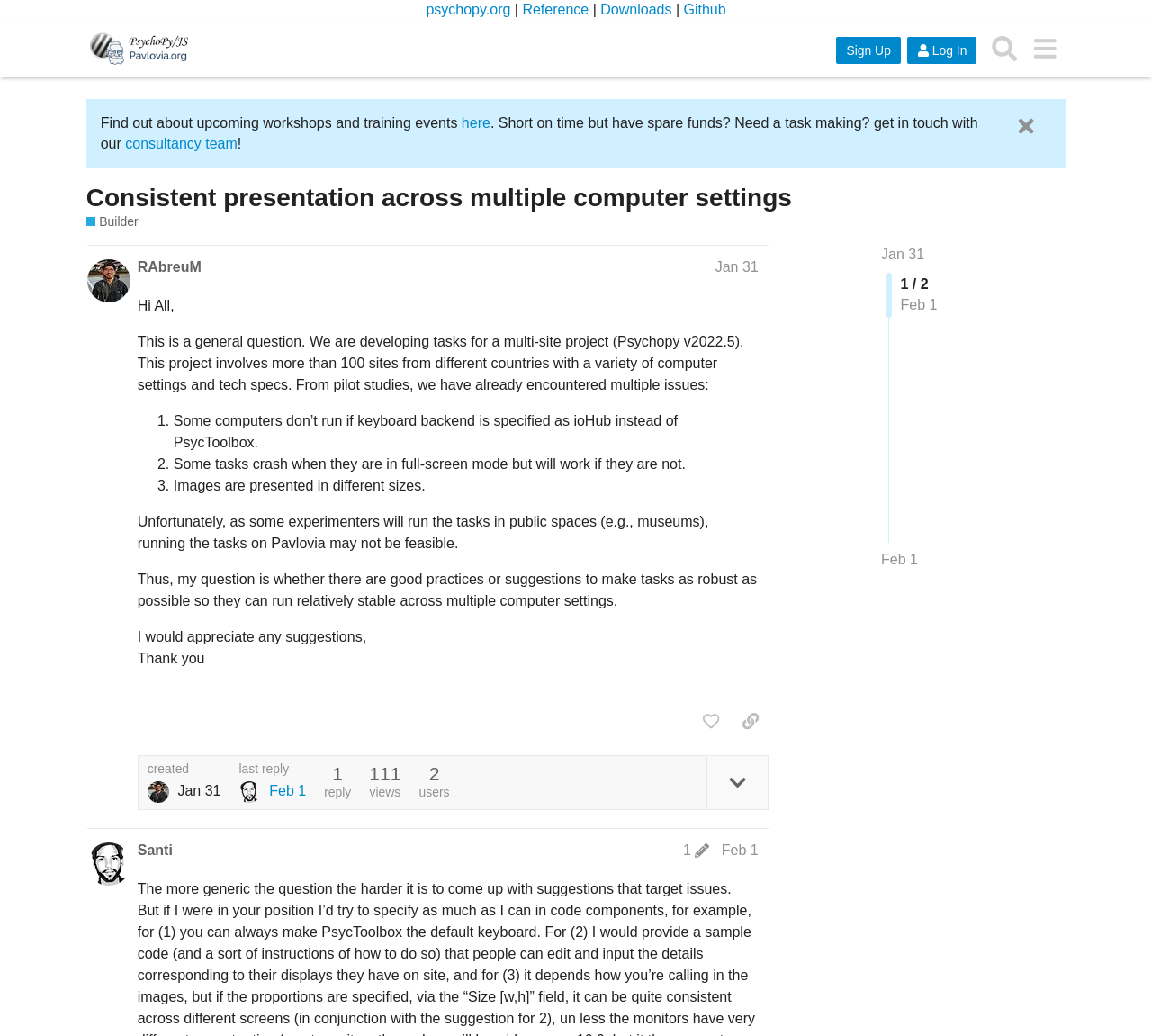What is the author of the post asking for?
Please answer the question with a detailed response using the information from the screenshot.

The question is asking about what the author of the post is asking for, which is mentioned in the post as 'good practices or suggestions to make tasks as robust as possible'.